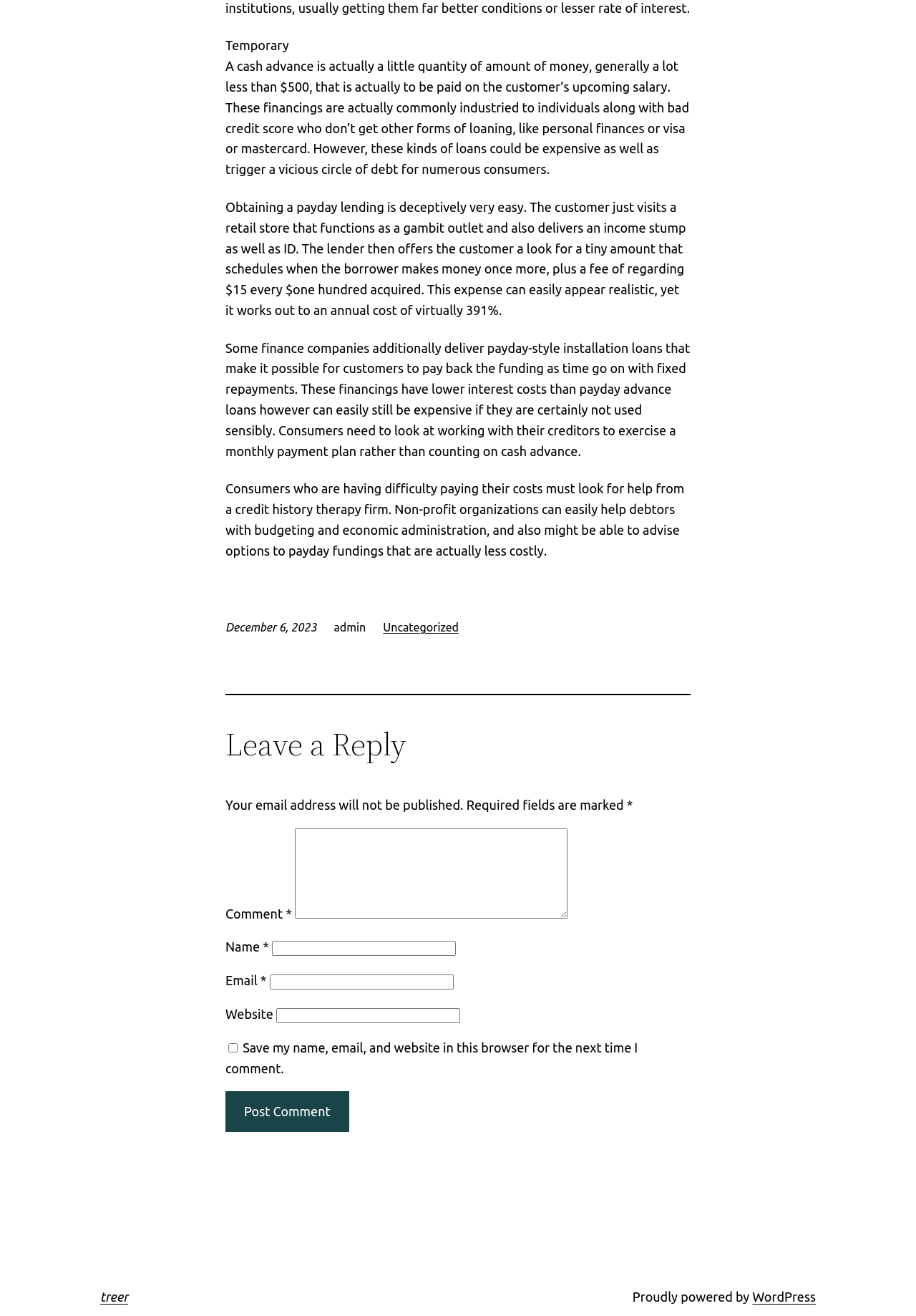Can you find the bounding box coordinates for the element that needs to be clicked to execute this instruction: "Visit the Uncategorized page"? The coordinates should be given as four float numbers between 0 and 1, i.e., [left, top, right, bottom].

[0.418, 0.472, 0.501, 0.481]